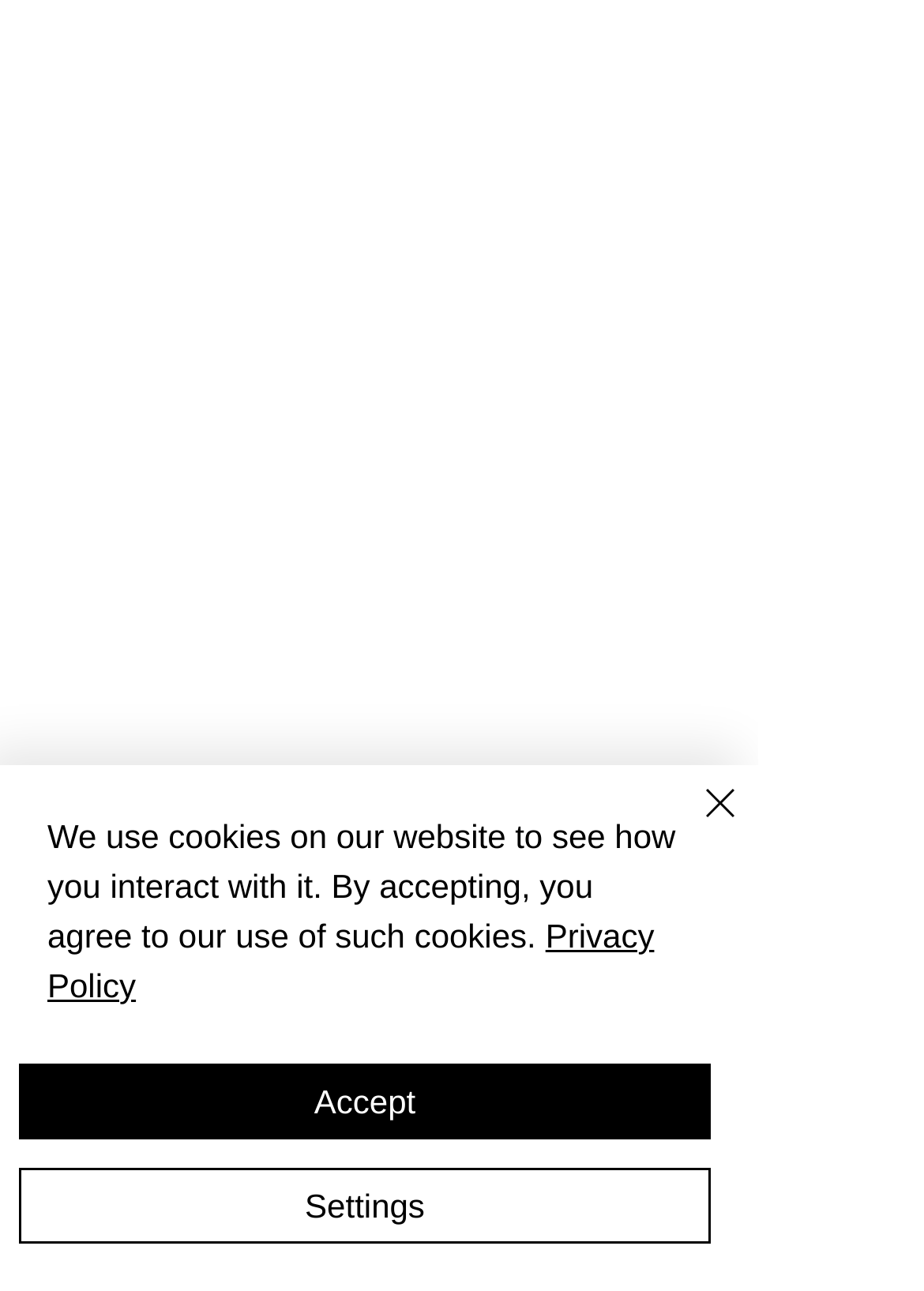Based on the element description, predict the bounding box coordinates (top-left x, top-left y, bottom-right x, bottom-right y) for the UI element in the screenshot: Privacy Policy

[0.051, 0.71, 0.708, 0.778]